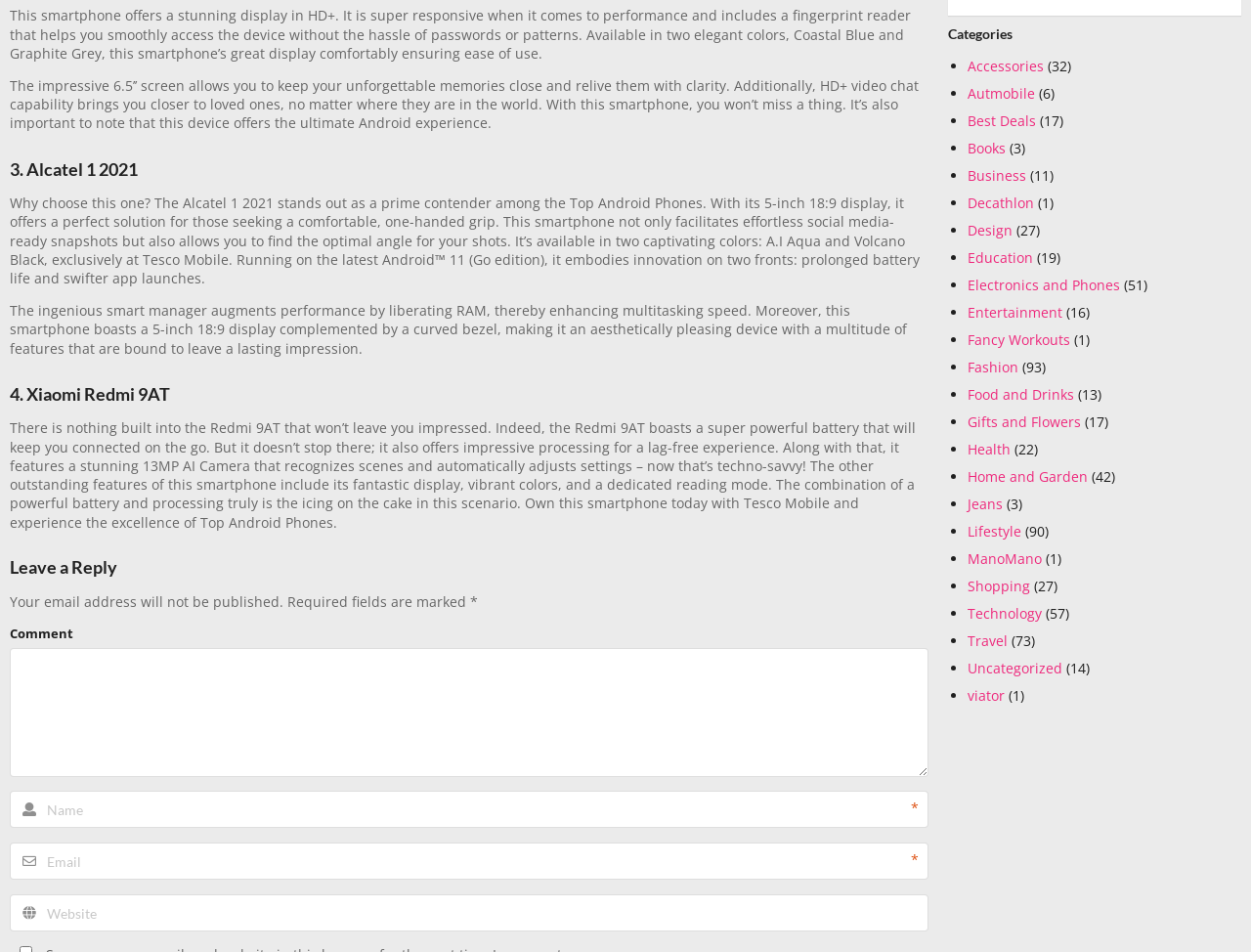How many categories are listed on the webpage?
Using the information from the image, provide a comprehensive answer to the question.

I counted the number of list markers and corresponding links in the 'Categories' section, which totals 24 categories.